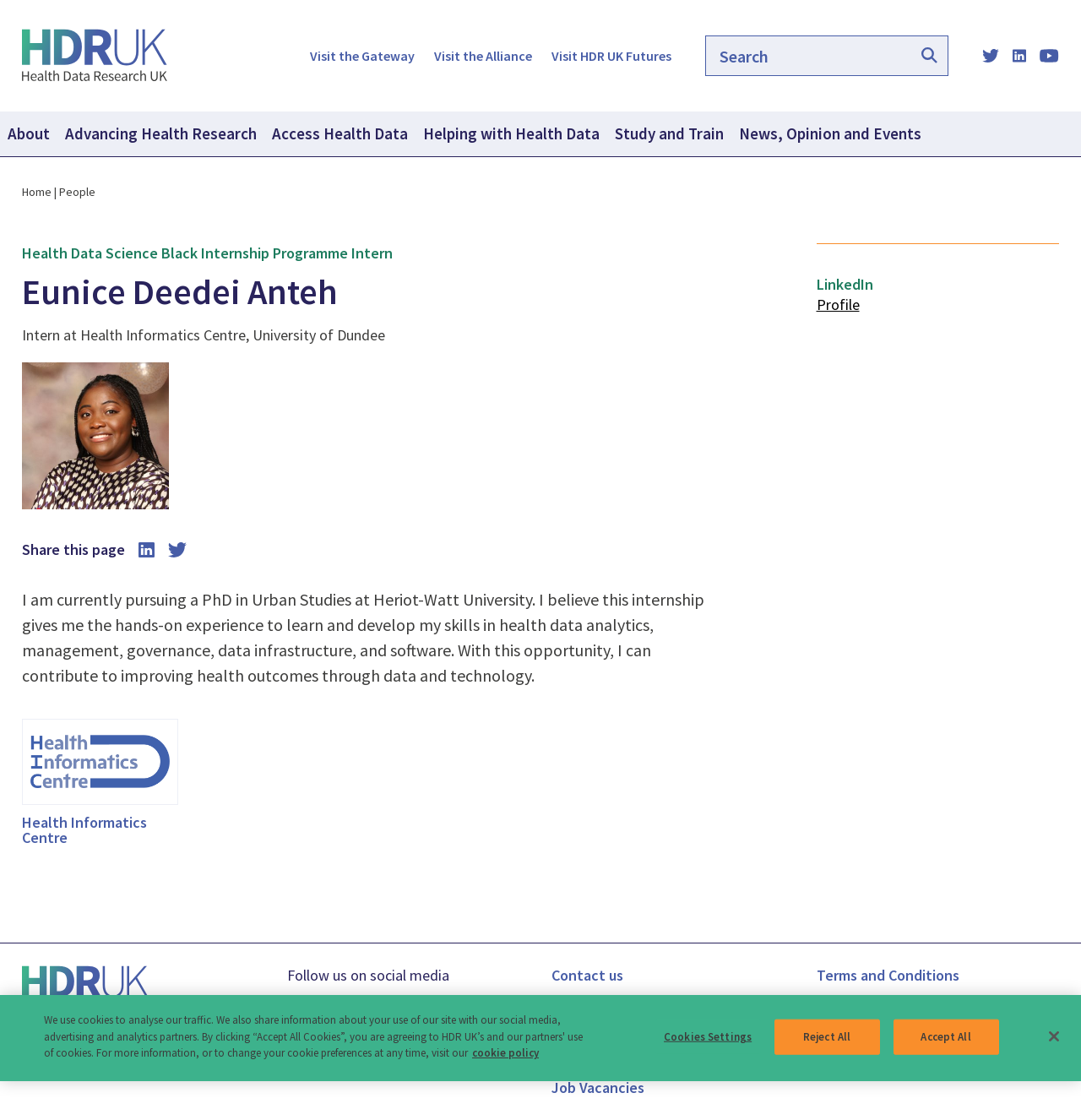Could you highlight the region that needs to be clicked to execute the instruction: "Search"?

[0.664, 0.032, 0.841, 0.067]